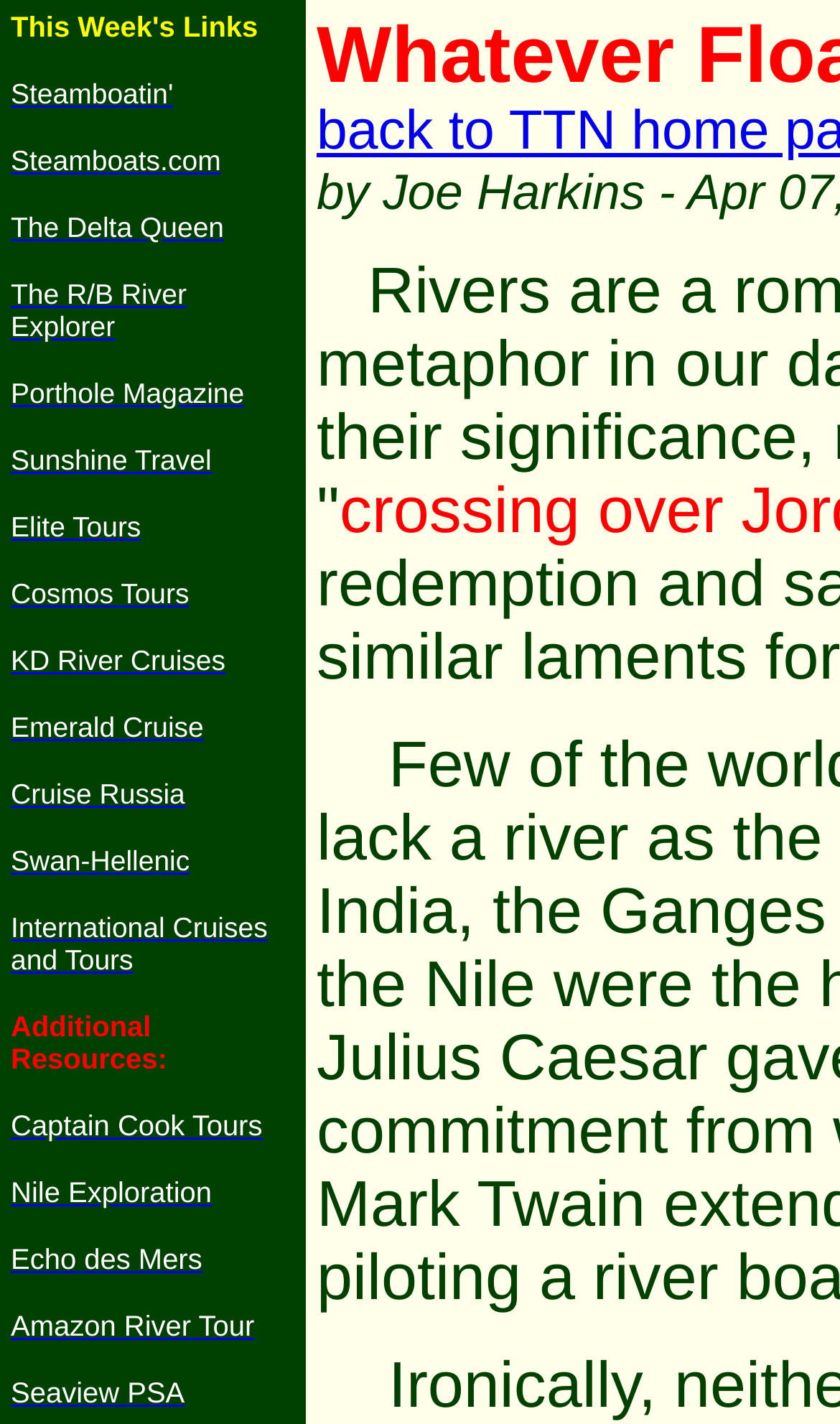Identify the bounding box of the UI component described as: "International Cruises and Tours".

[0.013, 0.638, 0.319, 0.687]